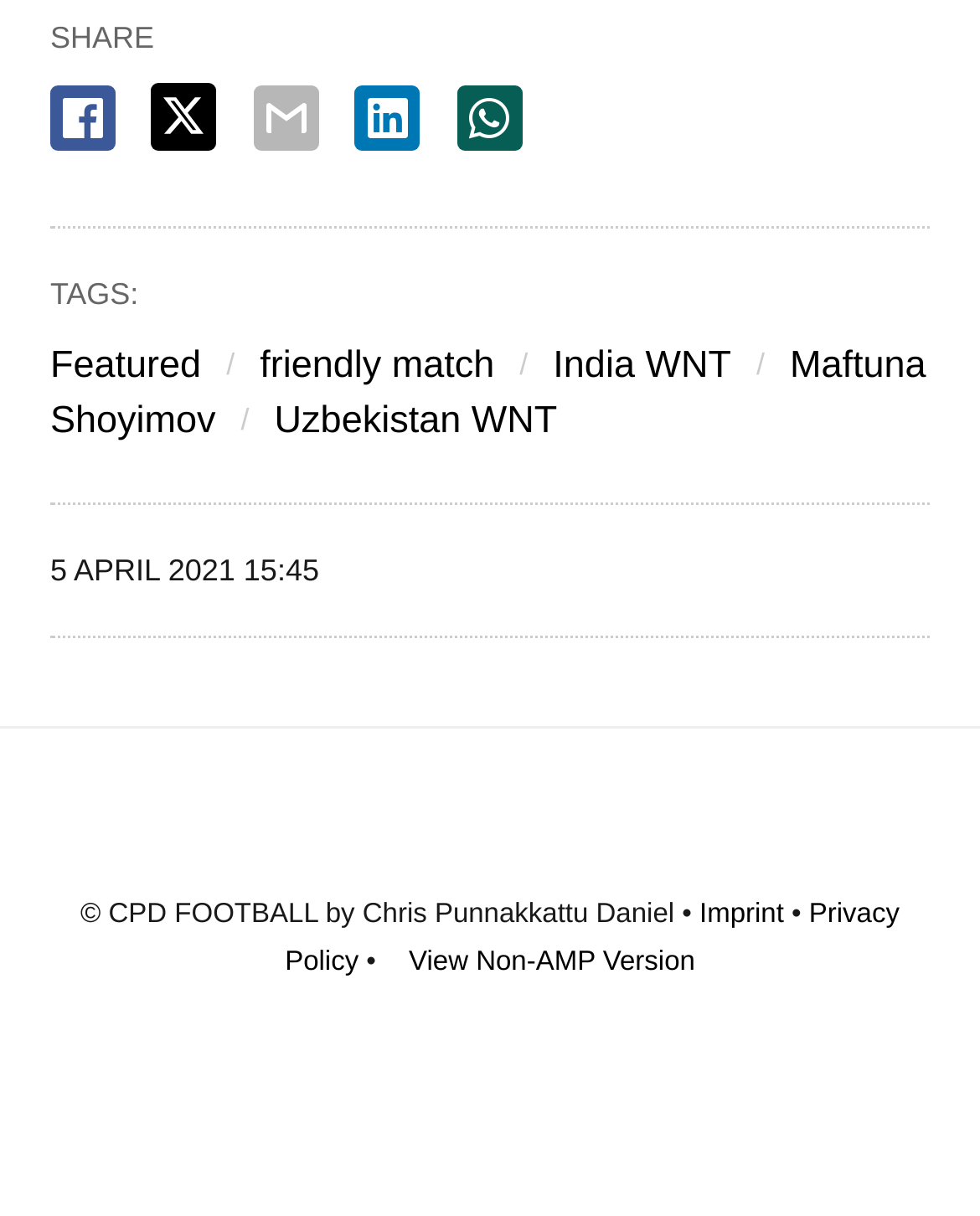Please specify the bounding box coordinates for the clickable region that will help you carry out the instruction: "Follow on Instagram".

None